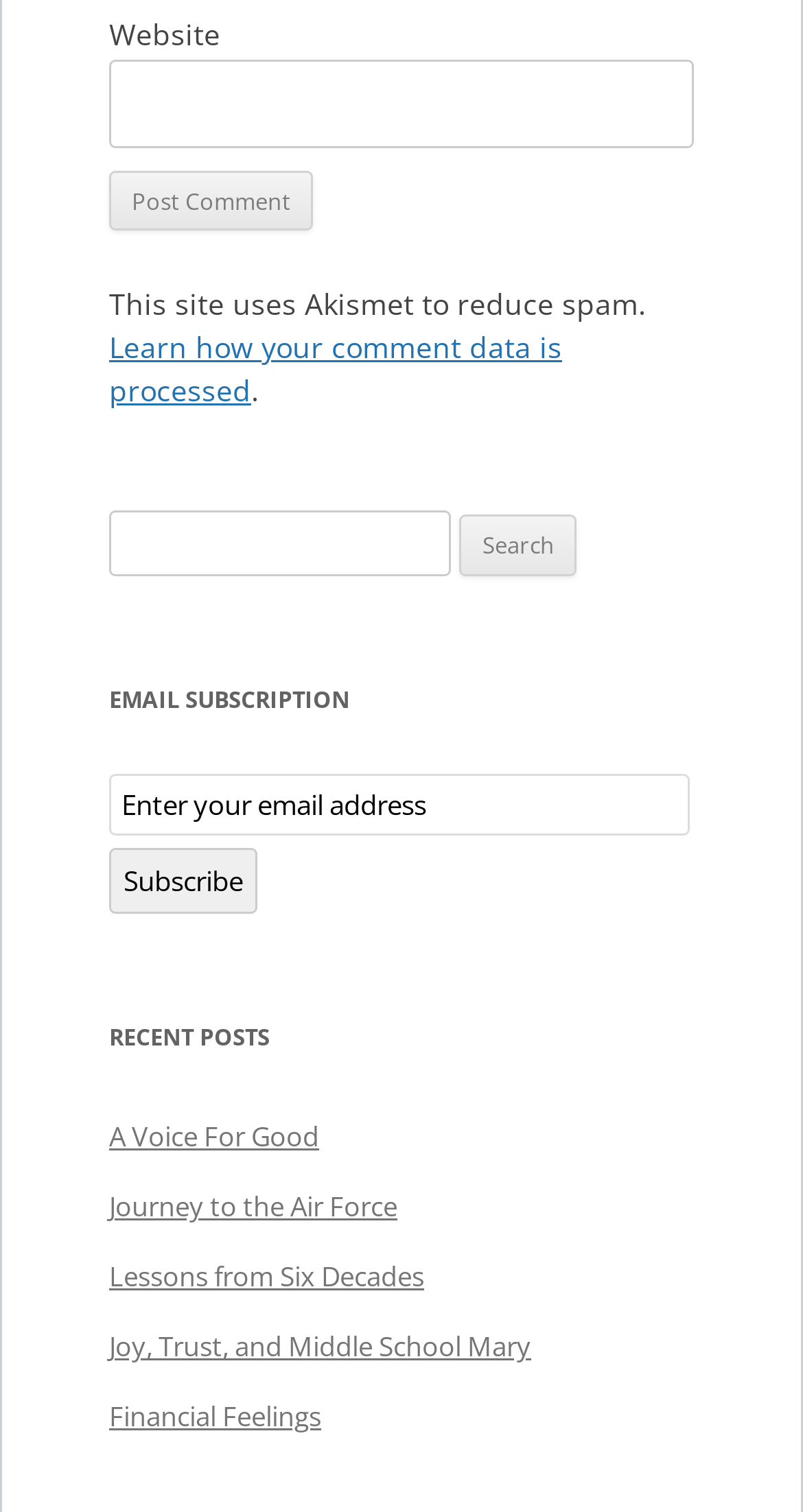Find the bounding box coordinates for the element described here: "Journey to the Air Force".

[0.136, 0.786, 0.495, 0.81]